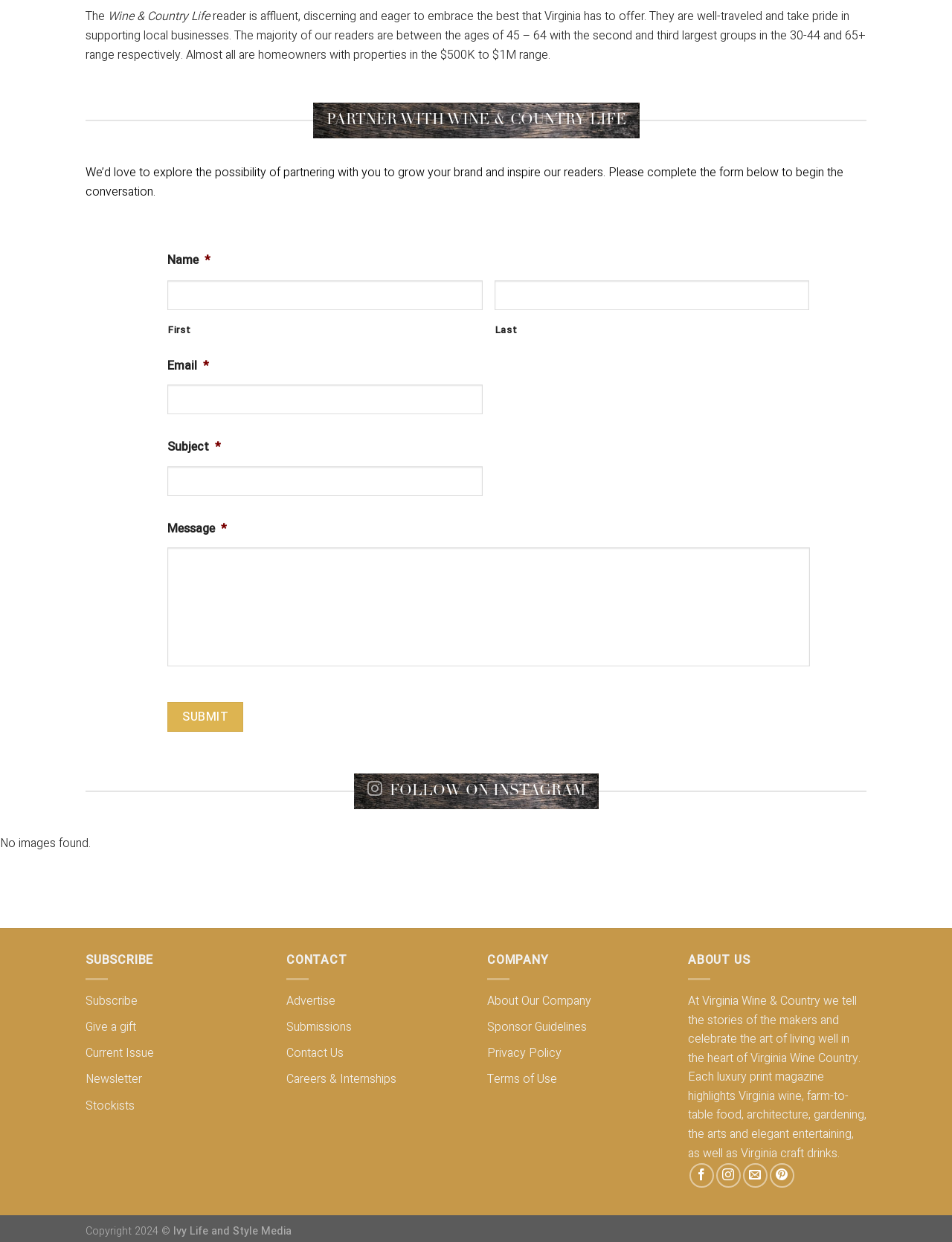Could you determine the bounding box coordinates of the clickable element to complete the instruction: "Click the 'Patient Portal' link"? Provide the coordinates as four float numbers between 0 and 1, i.e., [left, top, right, bottom].

None